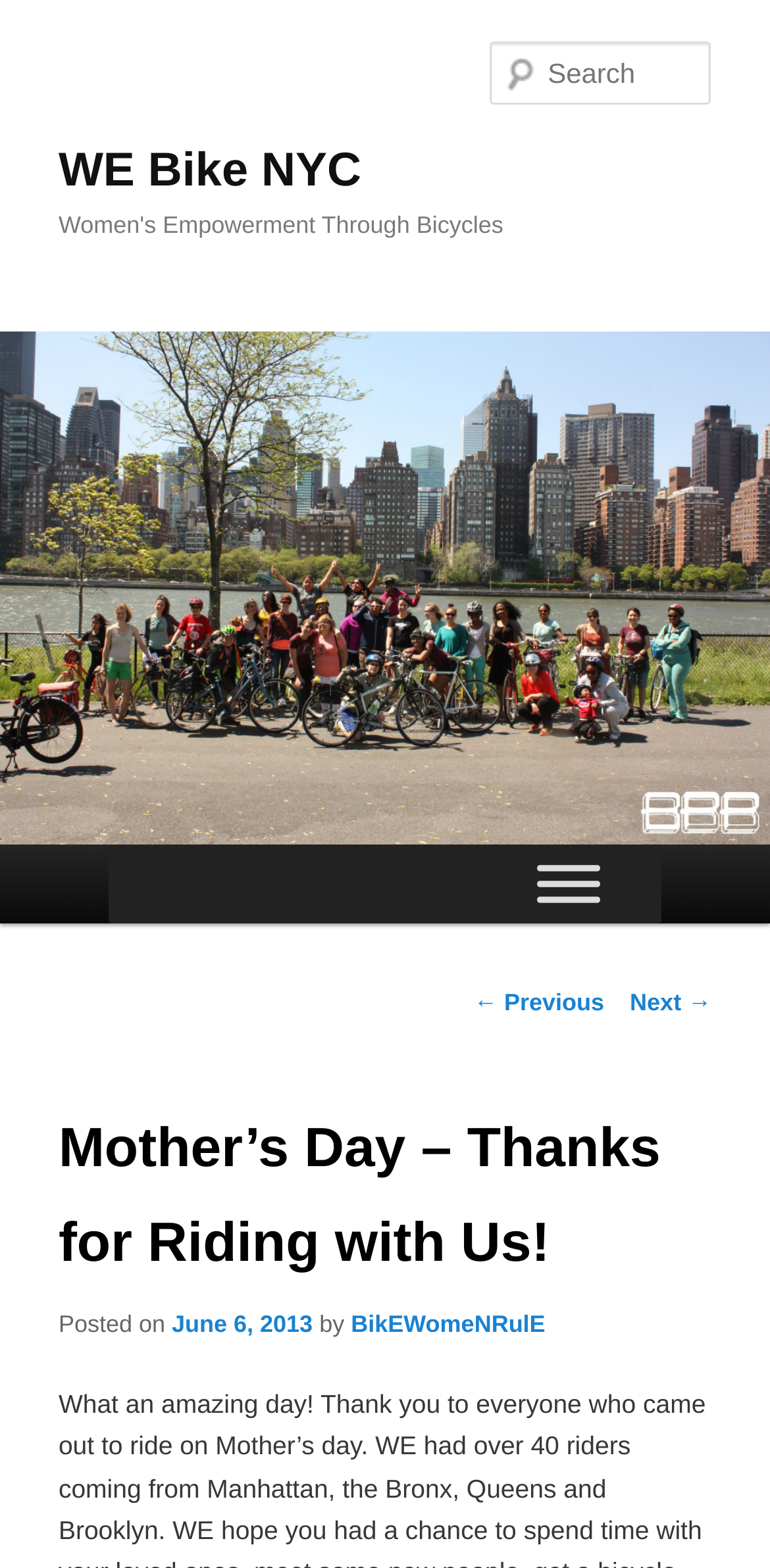Determine the bounding box for the UI element as described: "BikEWomeNRulE". The coordinates should be represented as four float numbers between 0 and 1, formatted as [left, top, right, bottom].

[0.456, 0.836, 0.708, 0.853]